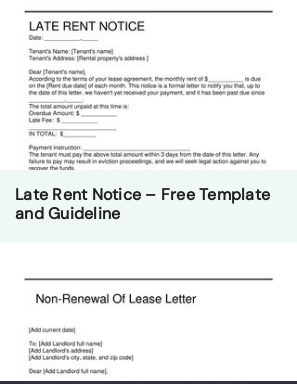Explain what the image portrays in a detailed manner.

The image showcases a "Late Rent Notice" template, designed to assist landlords in communicating with tenants regarding overdue payments. The notice includes sections for essential information such as the tenant’s name, property address, and the amount due, clearly stated as the "Total Amount" owed, including any applicable late fees. Below the notice, guidelines are provided for the tenant, emphasizing the importance of addressing the overdue amount within three days of receiving the notice to avoid further action. Accompanying the main template is a section labeled "Non-Renewal of Lease Letter," suggesting that this document serves as a comprehensive resource for landlords managing late payments and lease agreements. This template is part of a free resource aimed at providing landlords with clear, professional documentation to navigate rental challenges effectively.